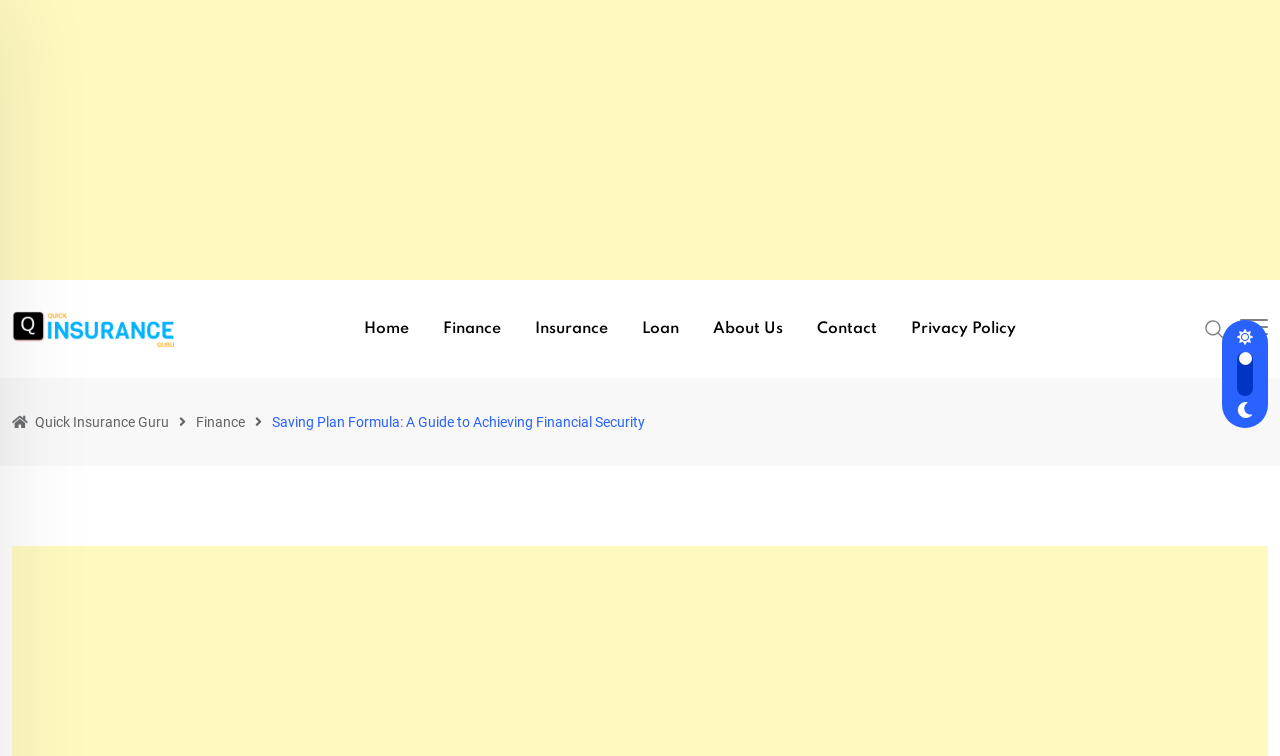Please determine the primary heading and provide its text.

Saving Plan Formula: A Guide to Achieving Financial Security